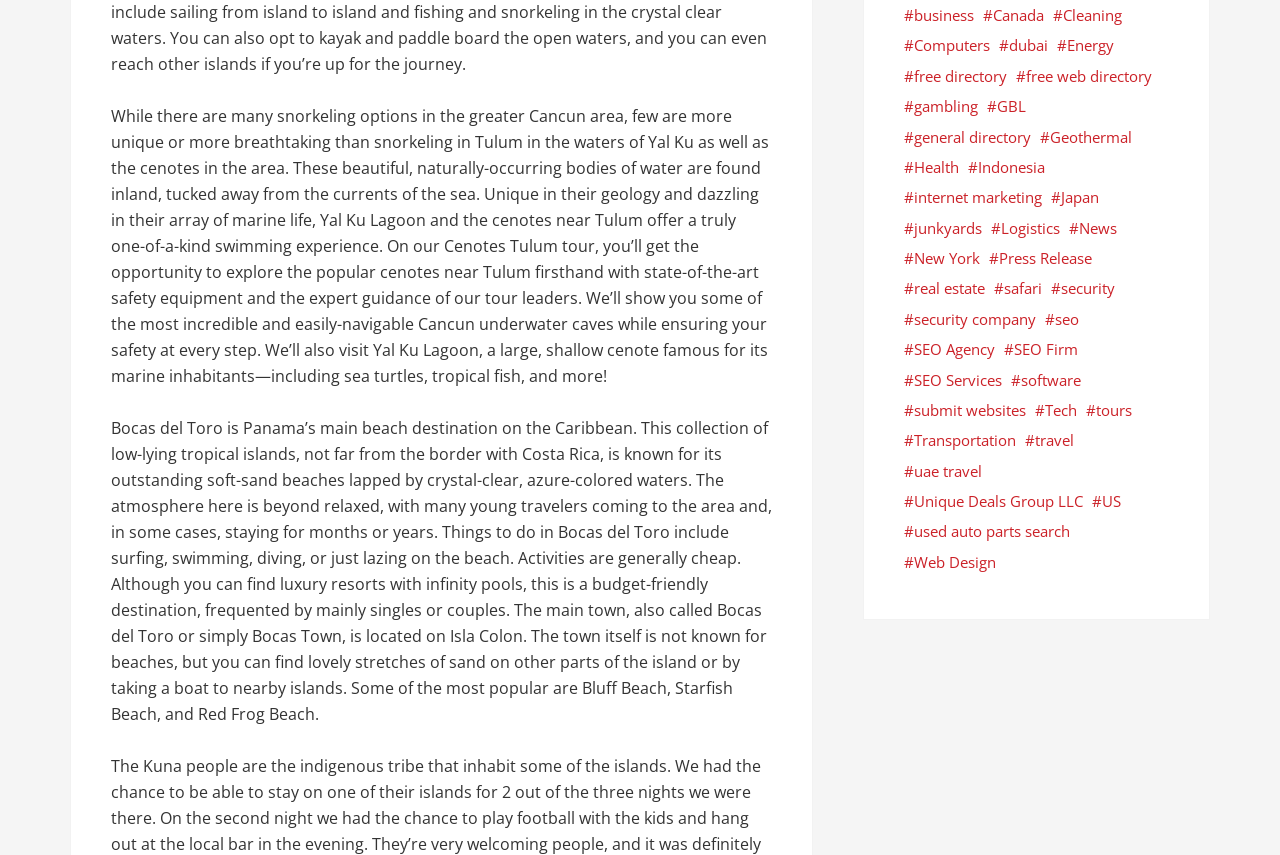Using details from the image, please answer the following question comprehensively:
What type of travelers frequent Bocas del Toro?

According to the webpage, Bocas del Toro is frequented by mainly young travelers, singles or couples, who come to the area for its relaxed atmosphere and affordable activities.